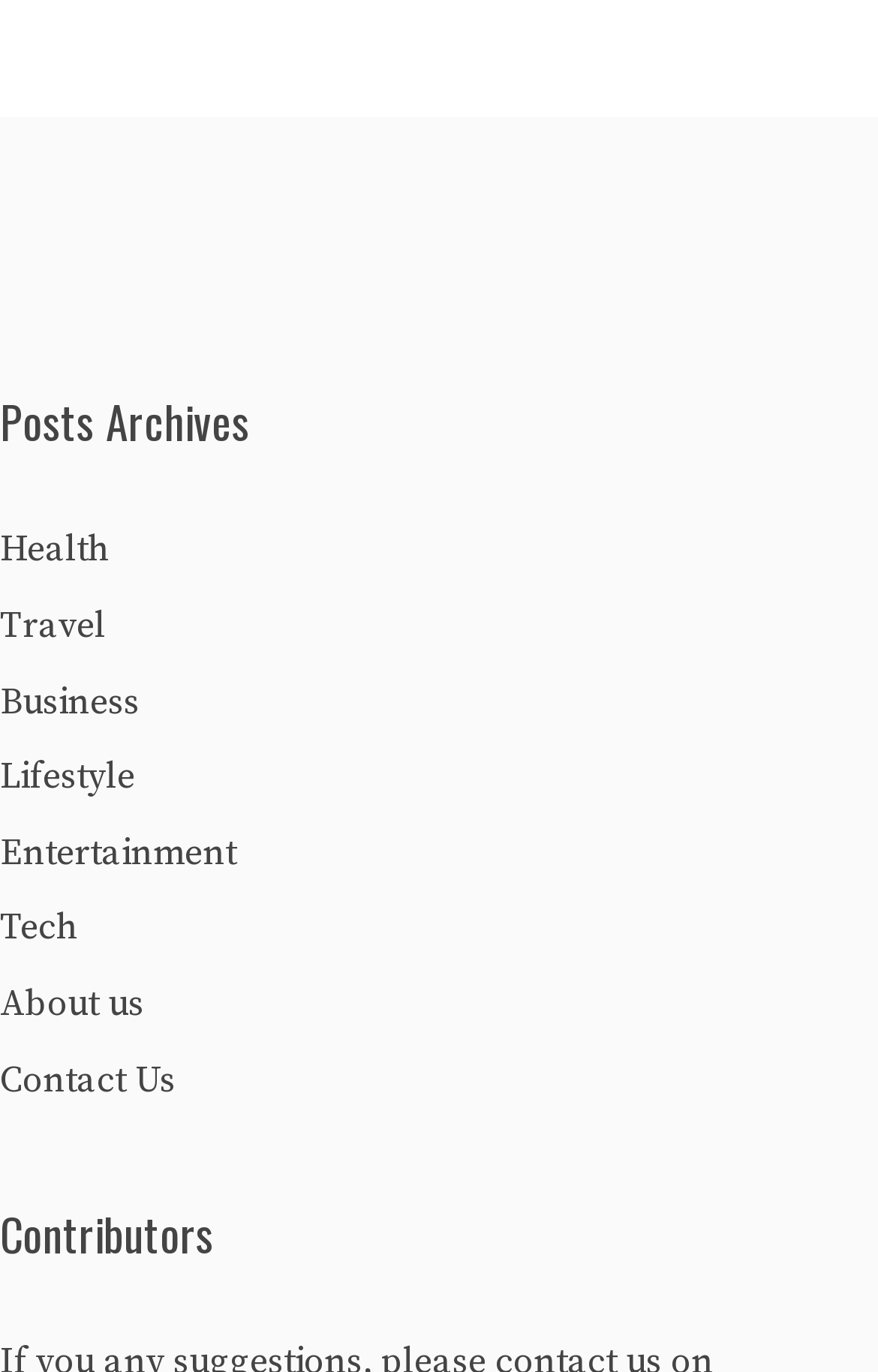Extract the bounding box of the UI element described as: "Business".

[0.0, 0.495, 0.159, 0.527]